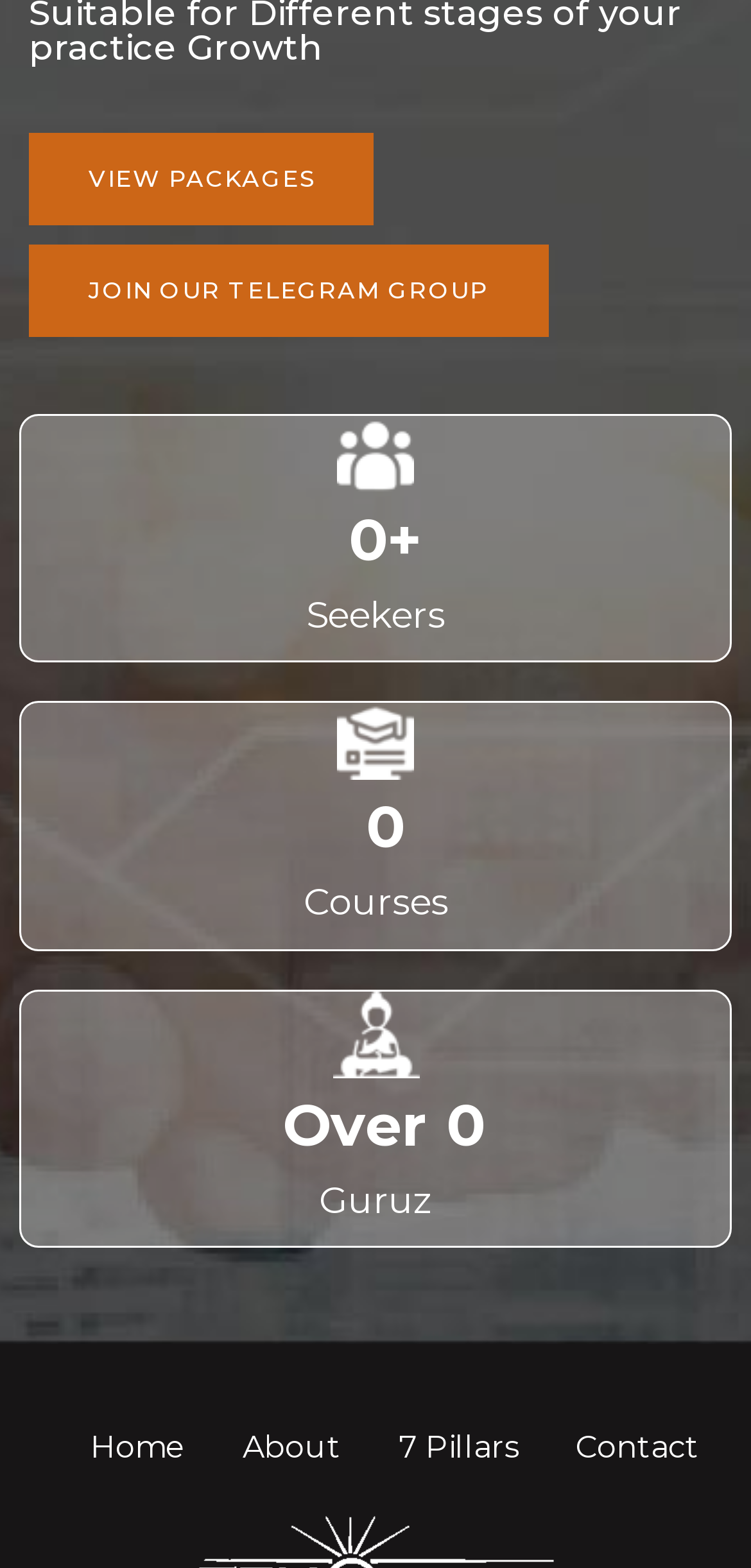Give a short answer using one word or phrase for the question:
What is the text above the 'Guruz' image?

Over